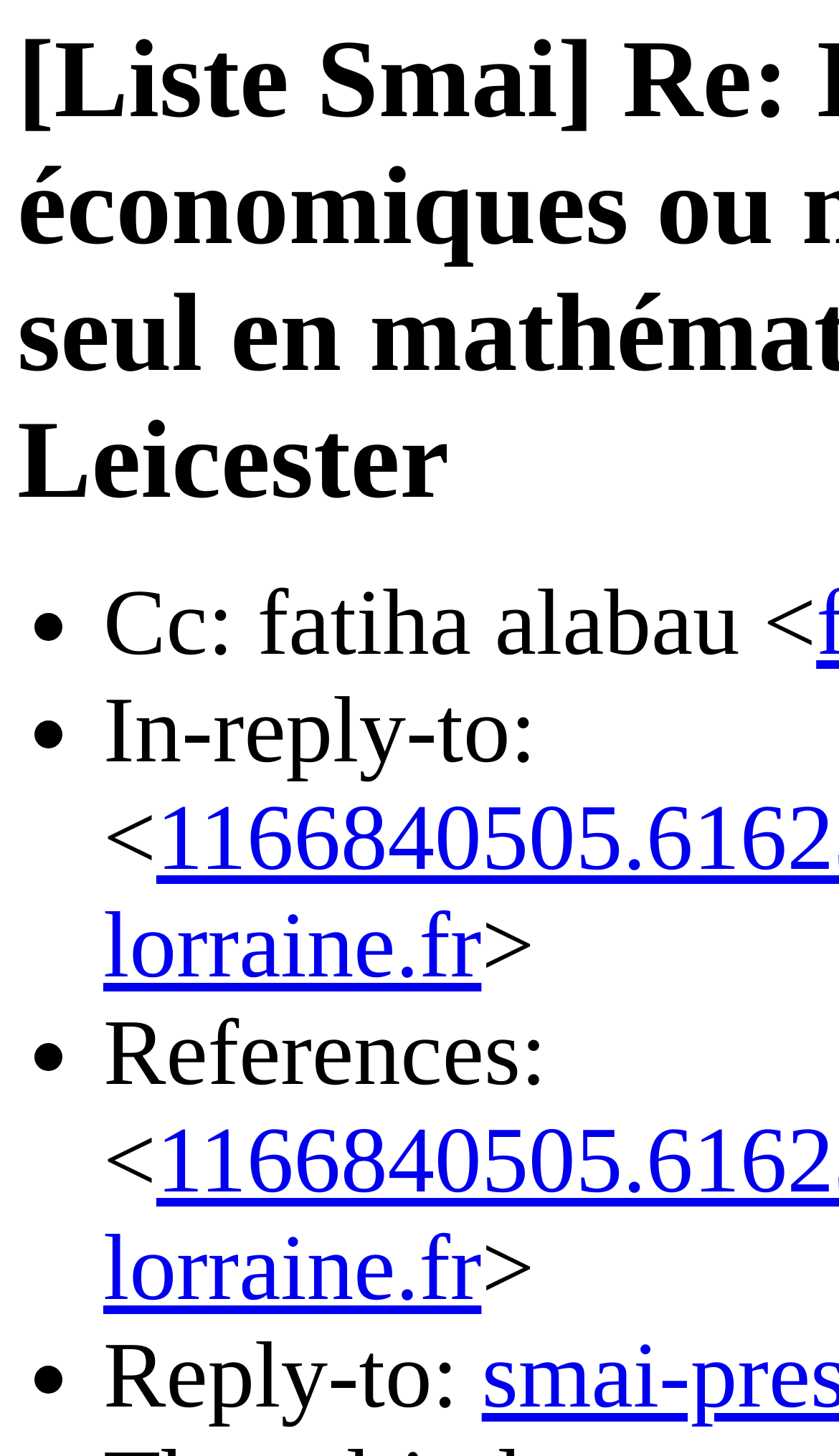Respond to the following question using a concise word or phrase: 
How many list markers are on the page?

5